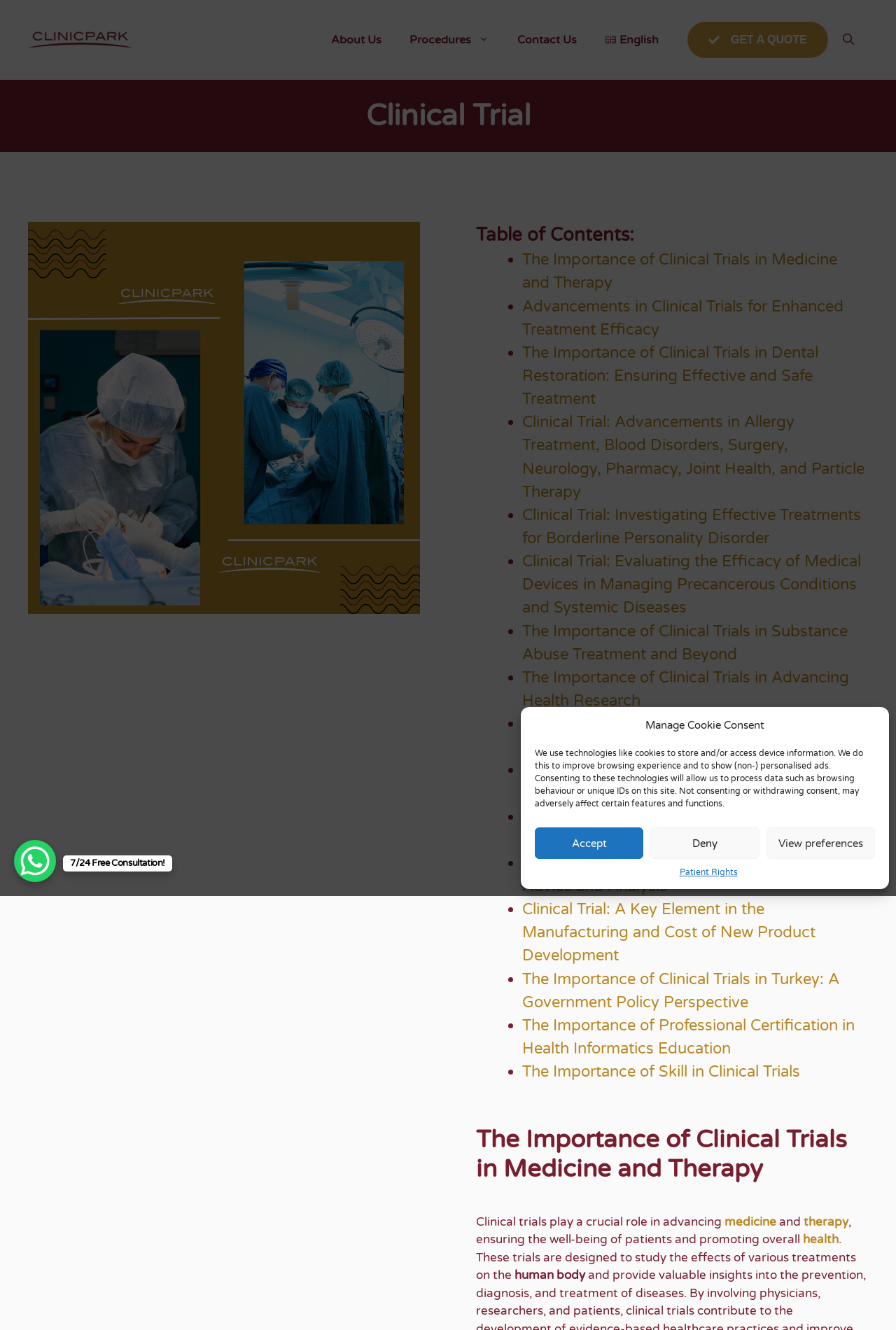Explain the webpage's layout and main content in detail.

This webpage is about clinical trials, with a focus on their importance in medicine and therapy. At the top, there is a banner with a link to "Clinicpark" and an image of the clinic's logo. Below the banner, there is a navigation menu with links to "About Us", "Procedures", "Contact Us", and other pages.

The main content of the page is divided into sections, with headings and links to various articles related to clinical trials. The first section has a heading "Clinical Trial" and a figure with an image. Below the figure, there is a table of contents with links to different articles, including "The Importance of Clinical Trials in Medicine and Therapy", "Advancements in Clinical Trials for Enhanced Treatment Efficacy", and others.

Each article link is preceded by a list marker (•) and has a brief description. The articles cover a range of topics, including the importance of clinical trials in dental restoration, allergy treatment, and substance abuse treatment, as well as the role of clinical trials in advancing health research and improving health outcomes.

At the bottom of the page, there is a section with a heading "The Importance of Clinical Trials in Medicine and Therapy" and a brief text describing the role of clinical trials in advancing medicine and therapy. There are also links to related topics, such as "medicine", "therapy", and "health".

On the right side of the page, there is a dialog box with a message about cookie consent, with buttons to "Accept", "Deny", or "View preferences". There is also a link to "Patient Rights" and a button to open a search function.

In the bottom left corner of the page, there is a link to "WhatsApp Chat Button" and a static text "7/24 Free Consultation!".